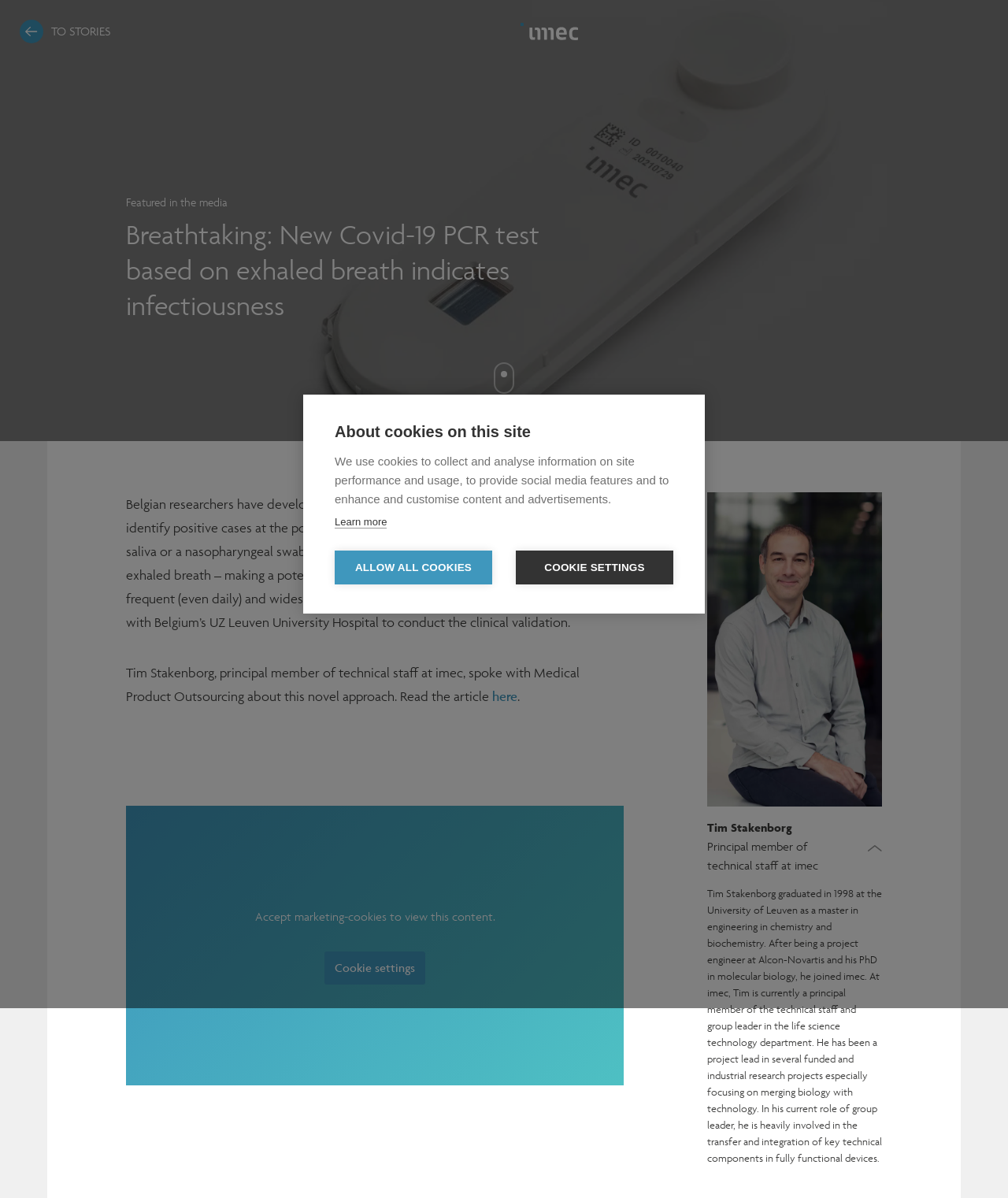What is the topic of the featured article?
Provide a short answer using one word or a brief phrase based on the image.

Covid-19 PCR test